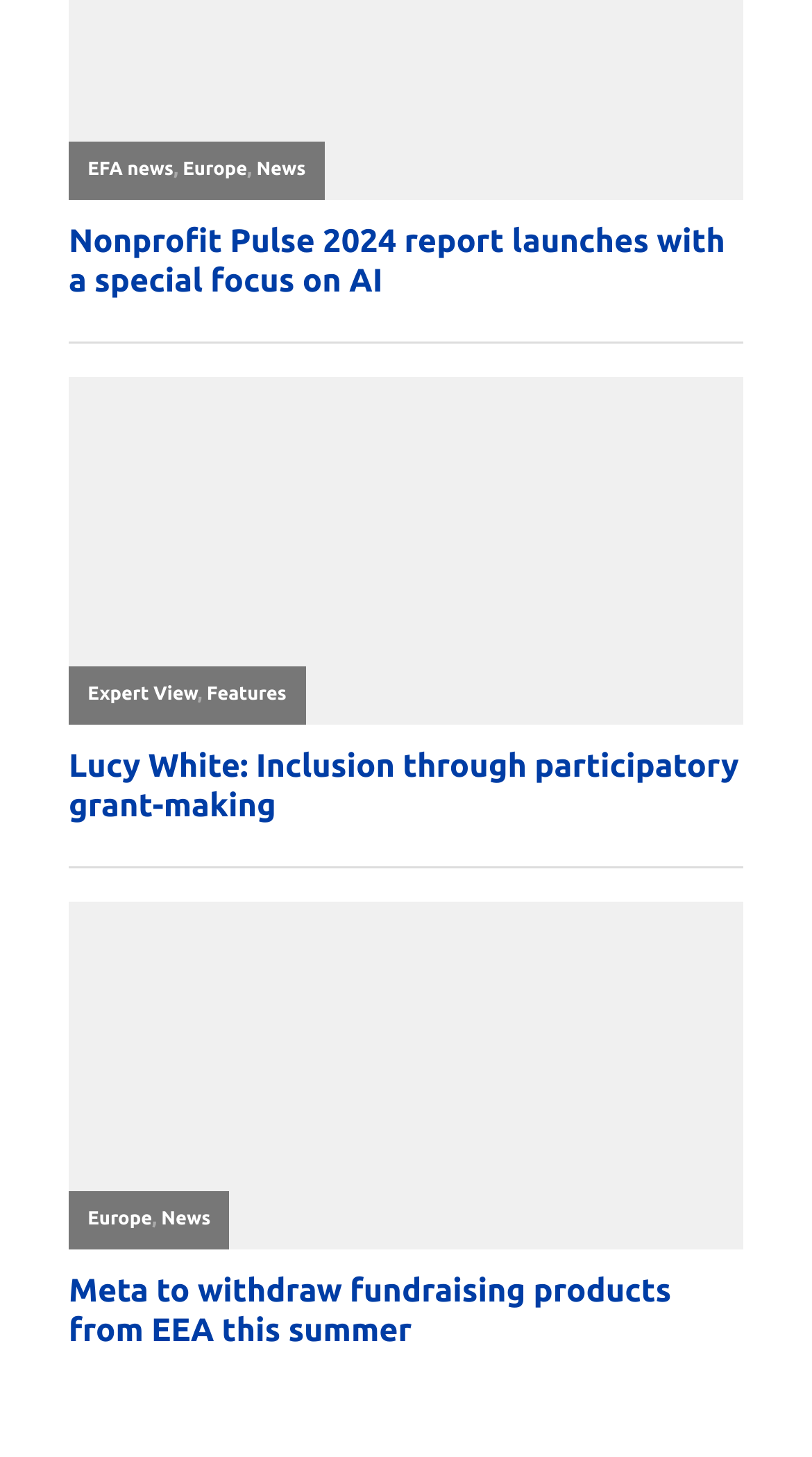Please determine the bounding box coordinates of the clickable area required to carry out the following instruction: "Click on Meta to withdraw fundraising products news". The coordinates must be four float numbers between 0 and 1, represented as [left, top, right, bottom].

[0.085, 0.872, 0.915, 0.925]